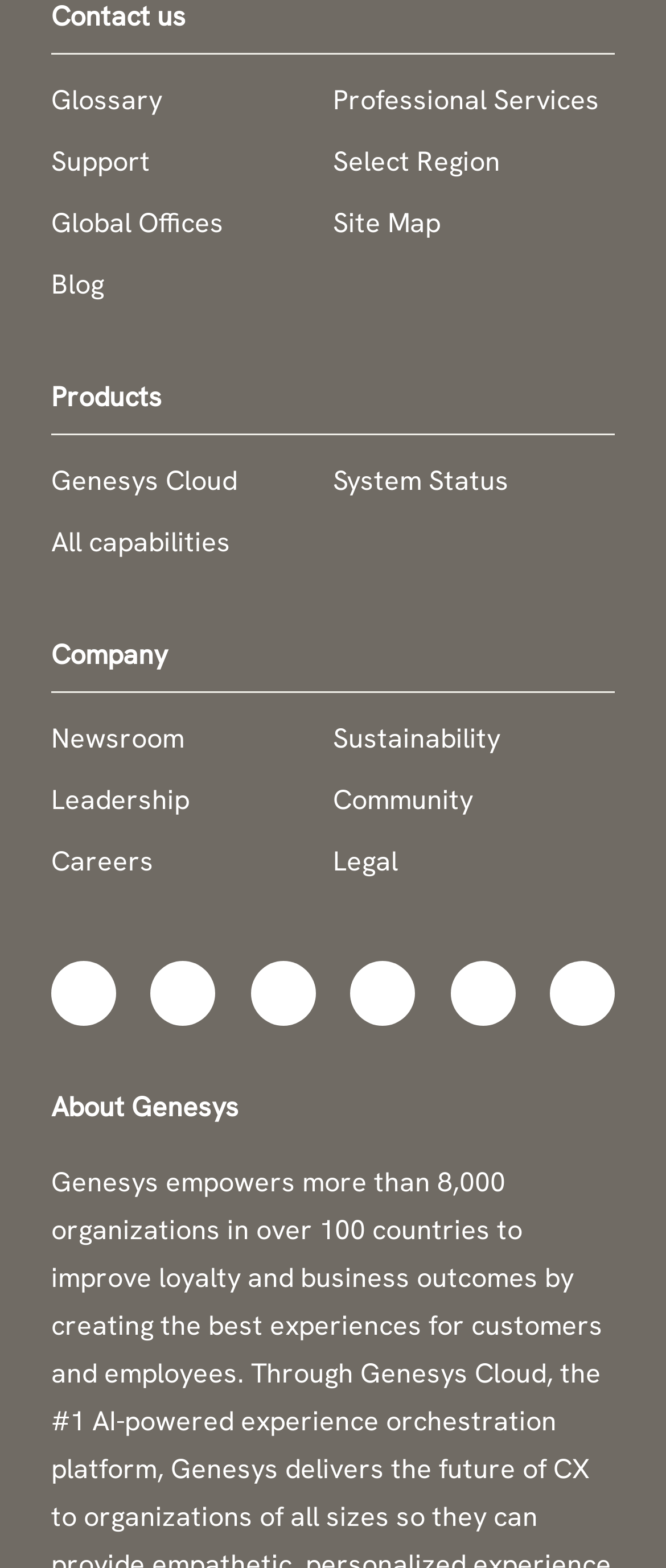Provide the bounding box coordinates of the HTML element described by the text: "Company".

[0.077, 0.406, 0.251, 0.429]